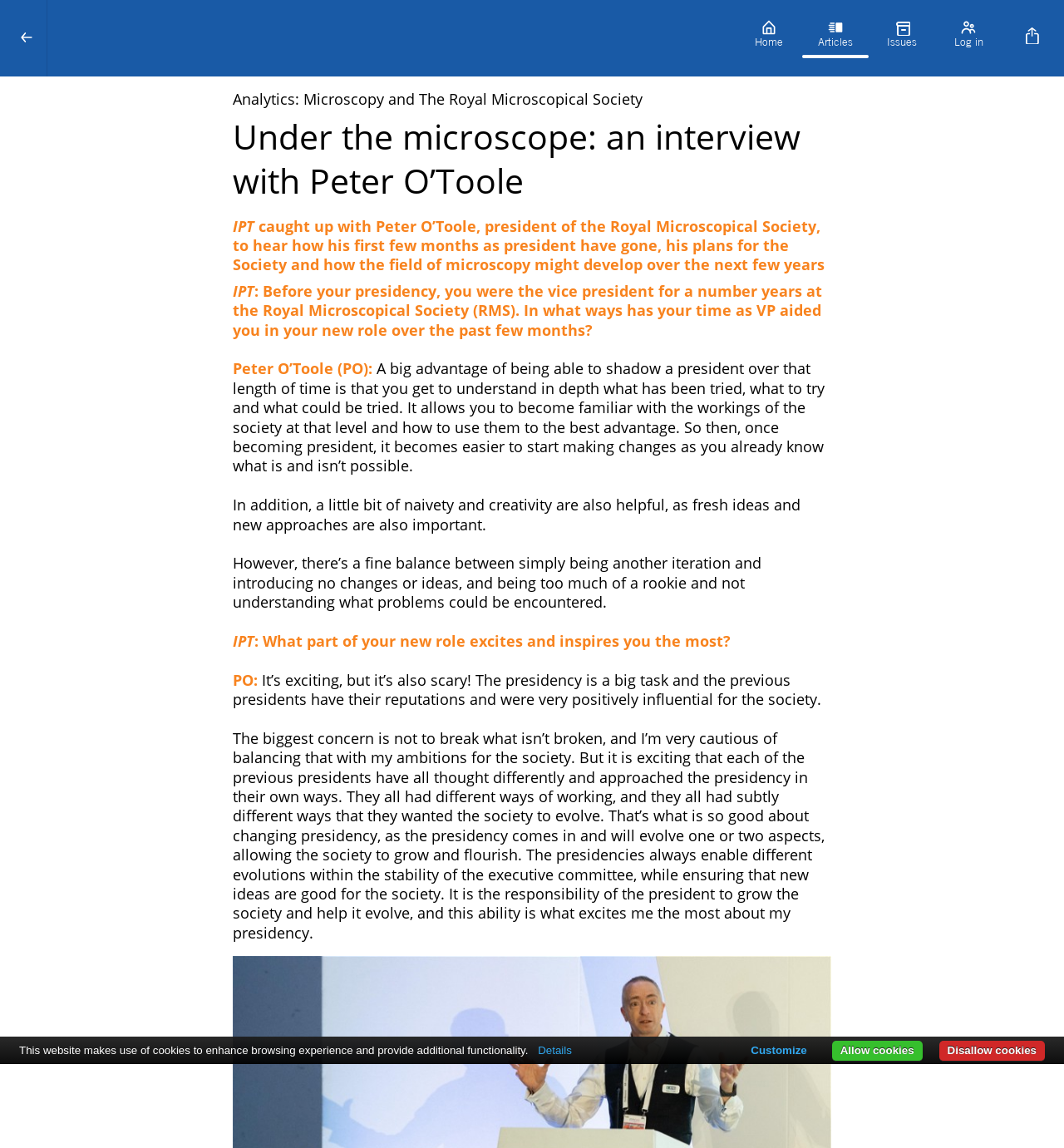Based on the image, give a detailed response to the question: What is the topic of the interview with Peter O’Toole?

I inferred the topic of the interview by reading the text in the webpage, which mentions Peter O’Toole's presidency and his plans for the Royal Microscopical Society, as well as the field of microscopy.